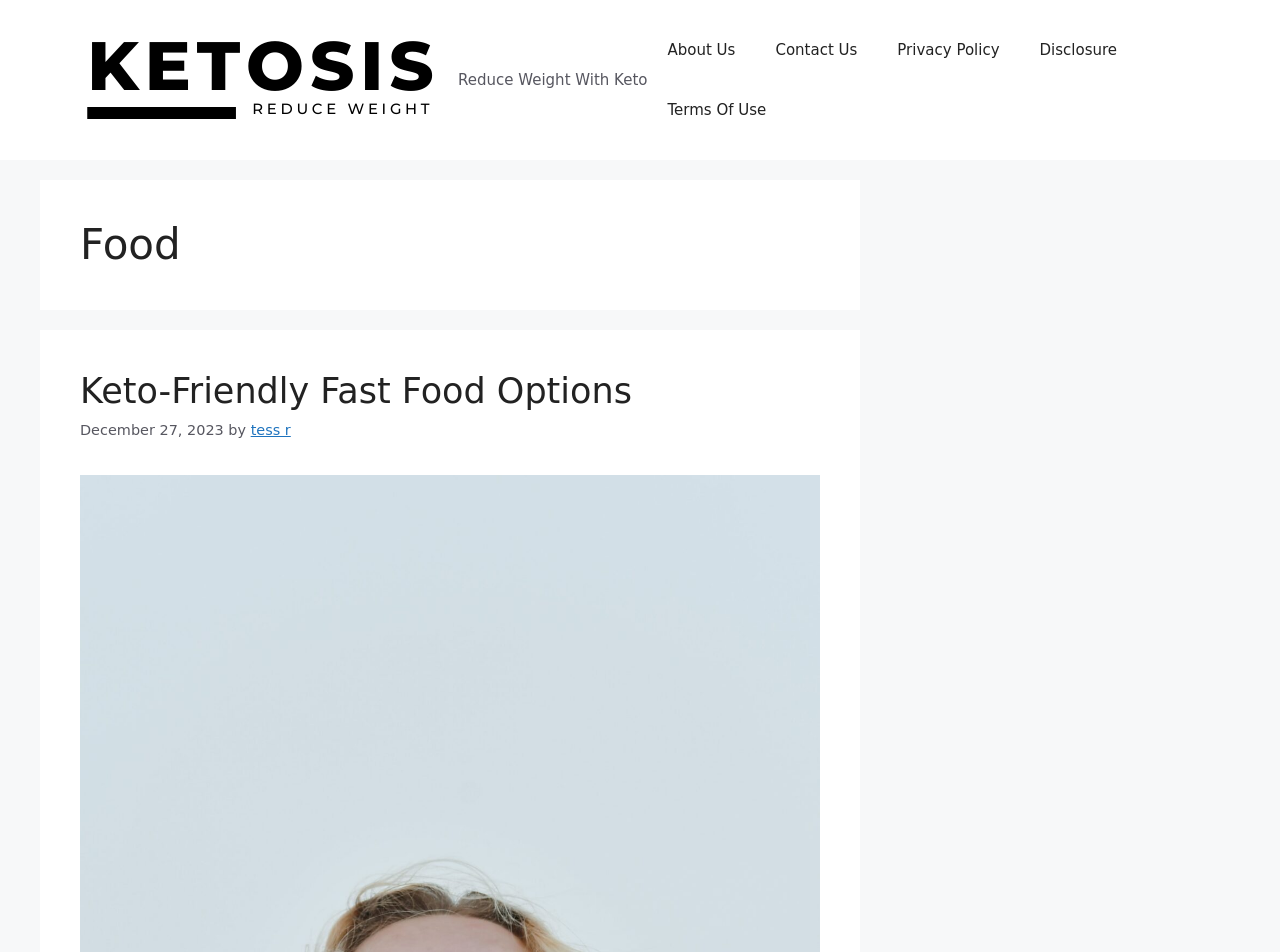Find the bounding box coordinates of the area to click in order to follow the instruction: "Follow on Linkedin".

None